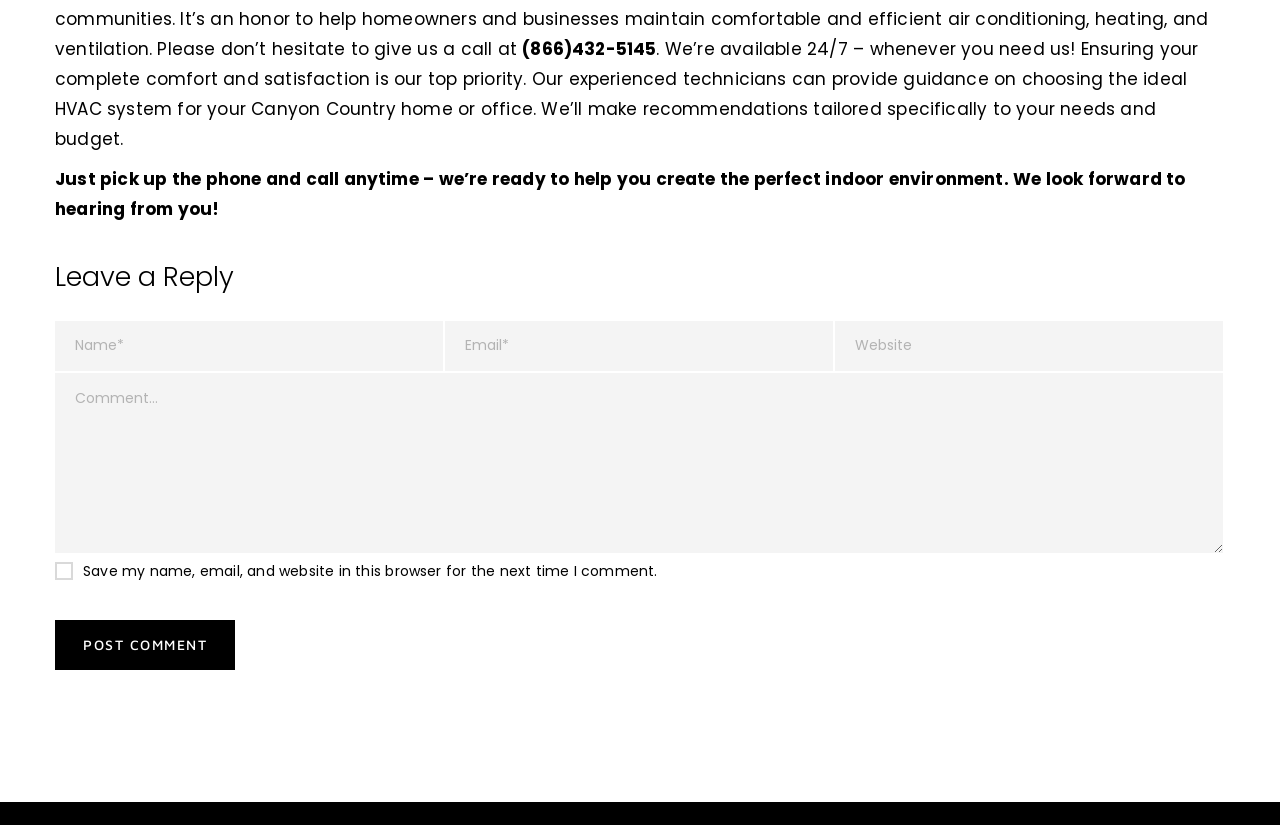What is the priority of the technicians?
Look at the image and provide a short answer using one word or a phrase.

Complete comfort and satisfaction